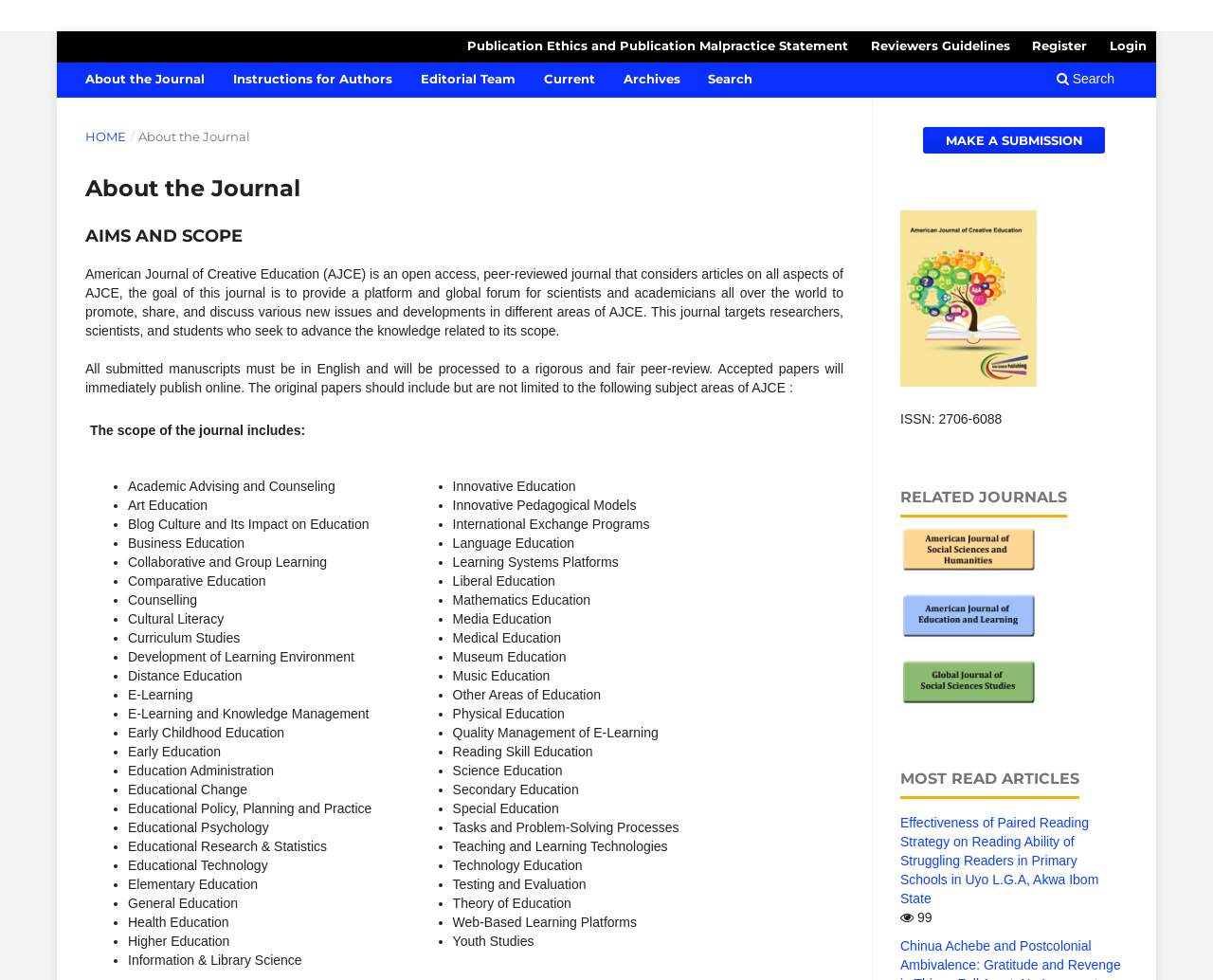Please find and report the bounding box coordinates of the element to click in order to perform the following action: "Click on the 'About the Journal' link". The coordinates should be expressed as four float numbers between 0 and 1, in the format [left, top, right, bottom].

[0.065, 0.066, 0.174, 0.1]